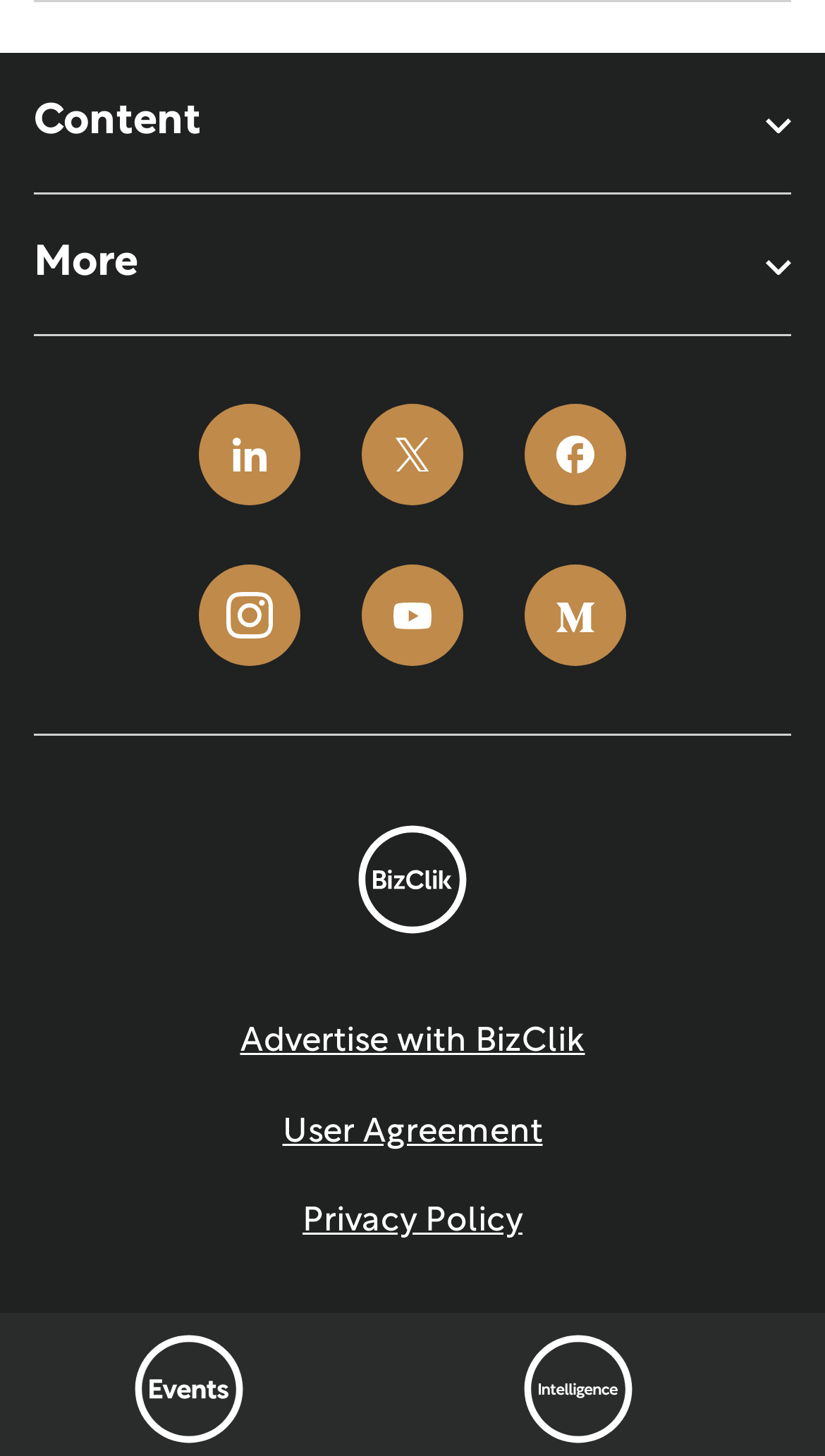Please respond to the question using a single word or phrase:
What is the logo above the social media links?

BMG Logo